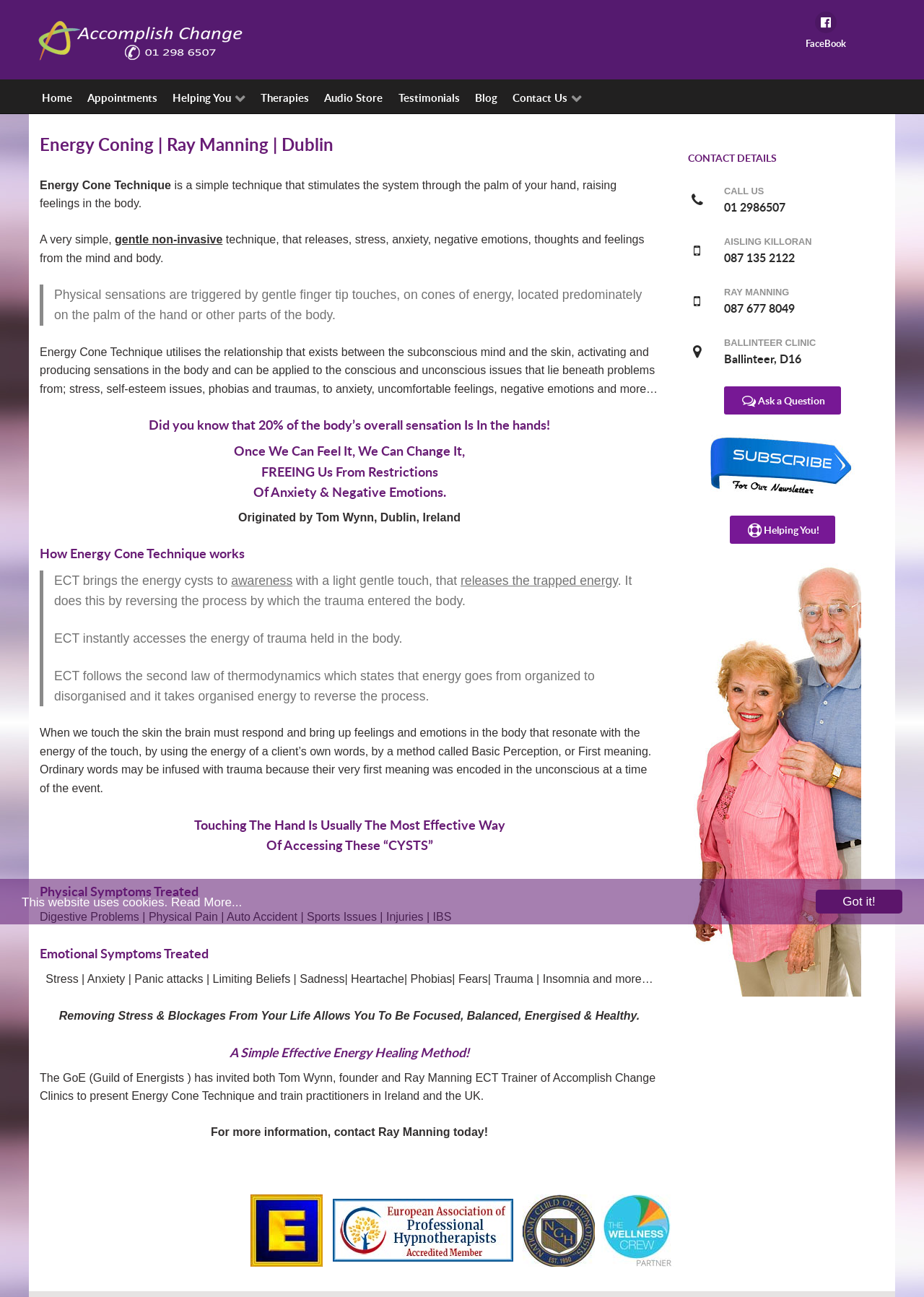Please identify the bounding box coordinates of the element I need to click to follow this instruction: "Ask a Question".

[0.784, 0.298, 0.91, 0.319]